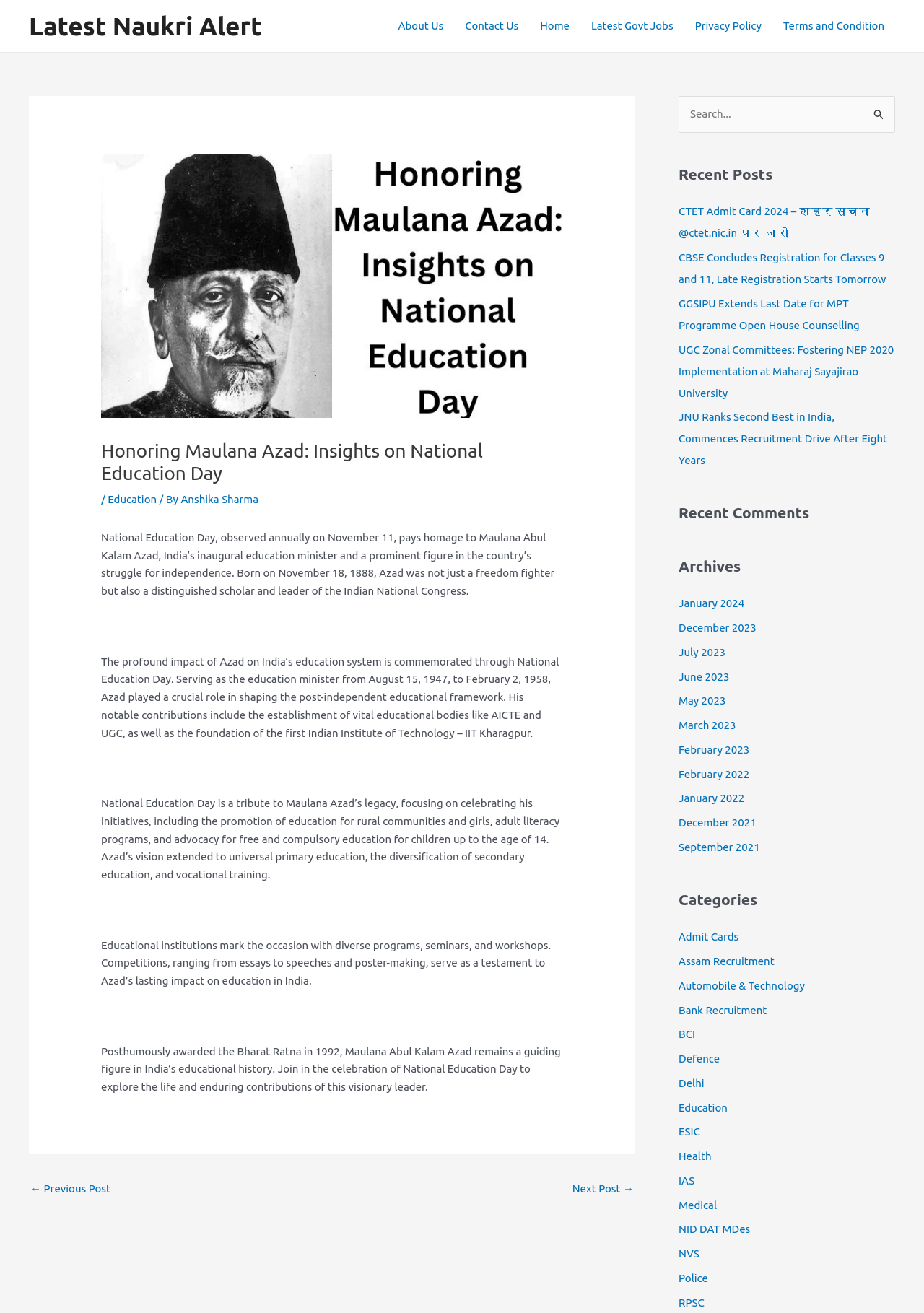What is the significance of November 18 in Maulana Azad's life?
Could you answer the question in a detailed manner, providing as much information as possible?

November 18 is the birthdate of Maulana Abul Kalam Azad, who was born on this day in 1888.